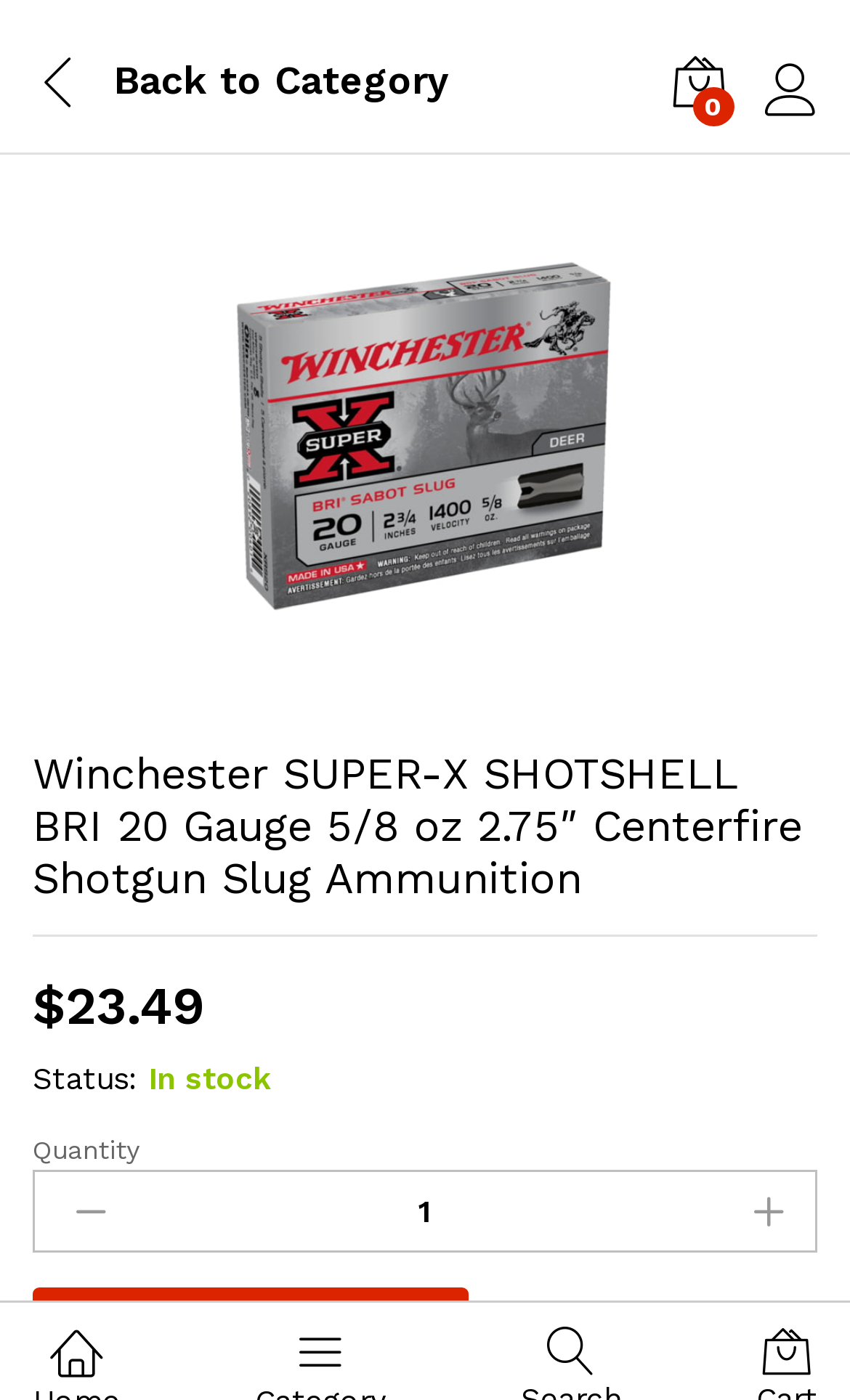Based on the element description 0, identify the bounding box coordinates for the UI element. The coordinates should be in the format (top-left x, top-left y, bottom-right x, bottom-right y) and within the 0 to 1 range.

[0.792, 0.039, 0.854, 0.085]